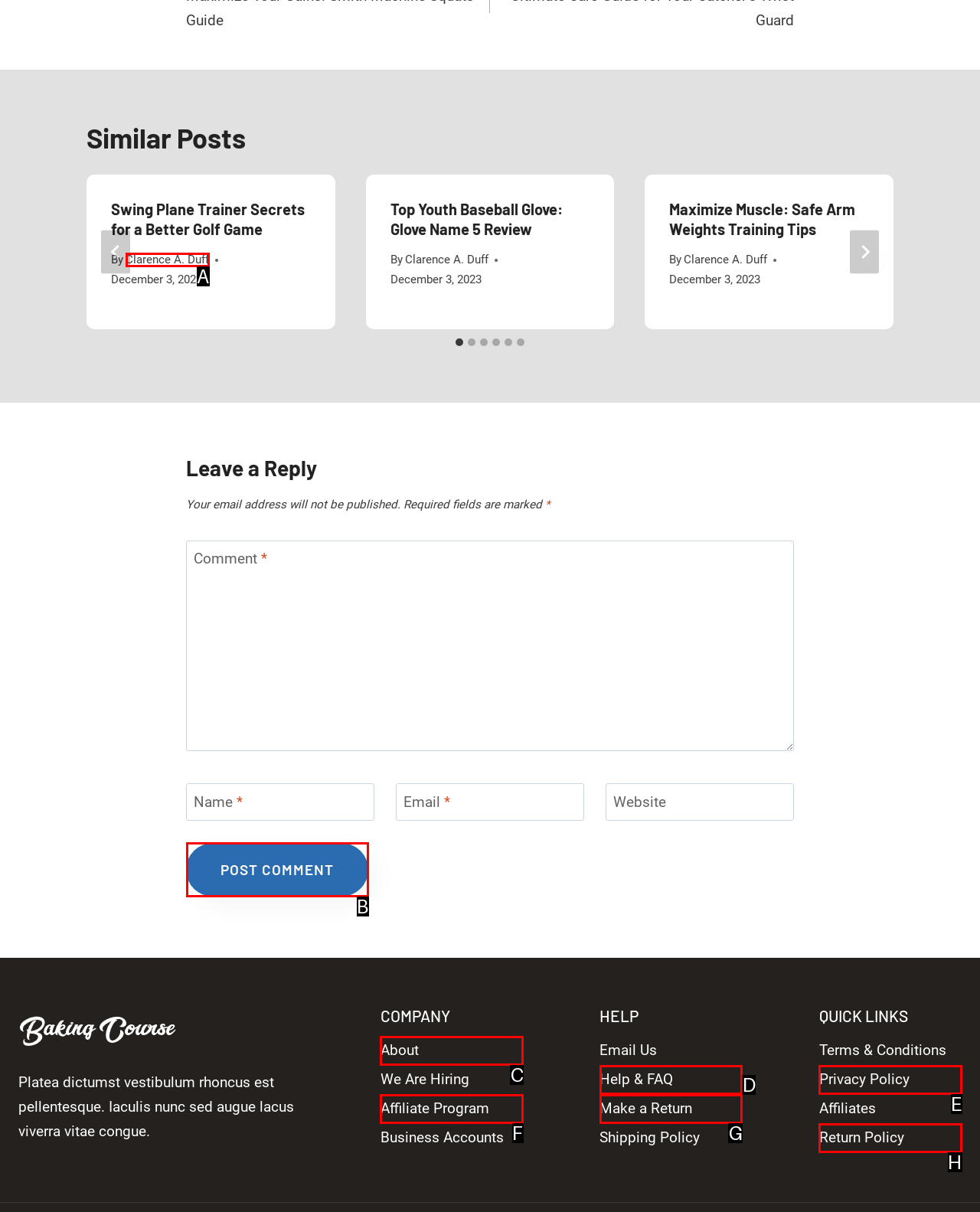Tell me which one HTML element I should click to complete the following instruction: Click the 'About' link
Answer with the option's letter from the given choices directly.

C